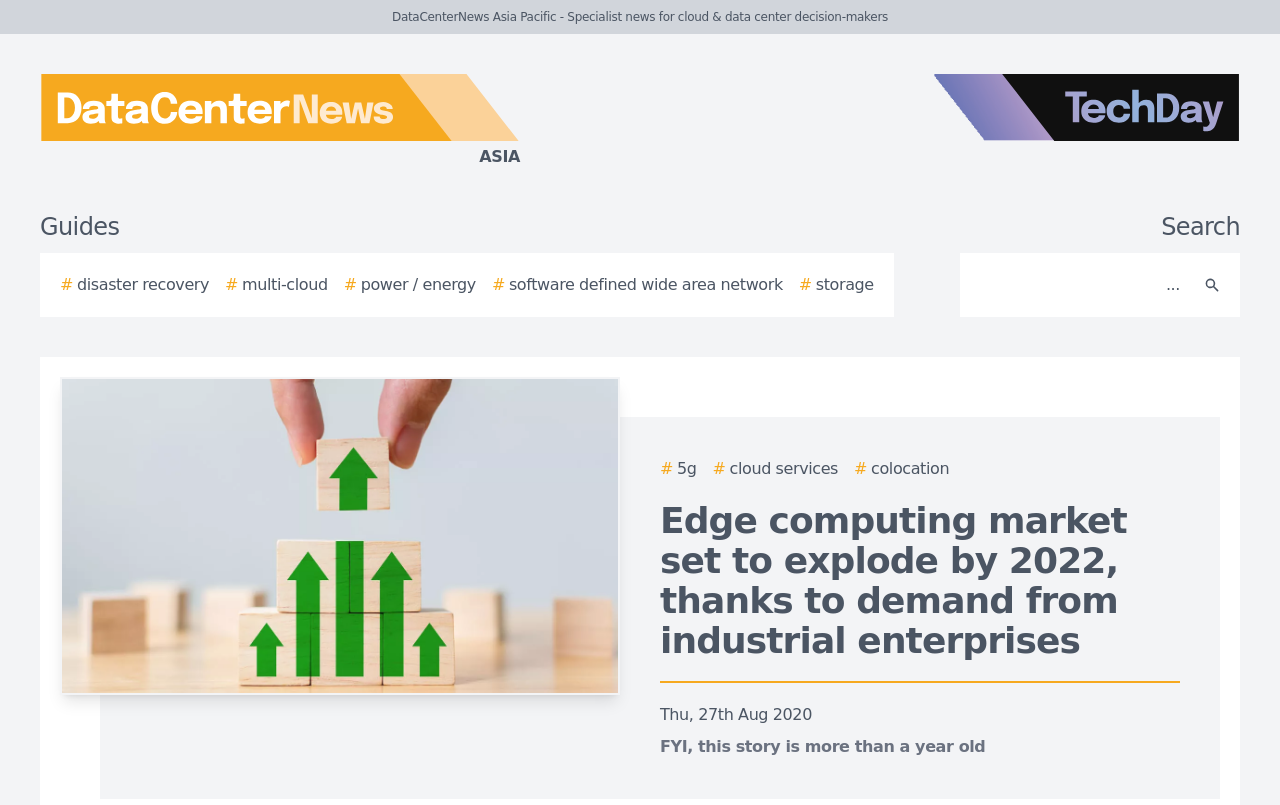Show the bounding box coordinates for the element that needs to be clicked to execute the following instruction: "Read the article about edge computing market". Provide the coordinates in the form of four float numbers between 0 and 1, i.e., [left, top, right, bottom].

[0.516, 0.622, 0.922, 0.821]